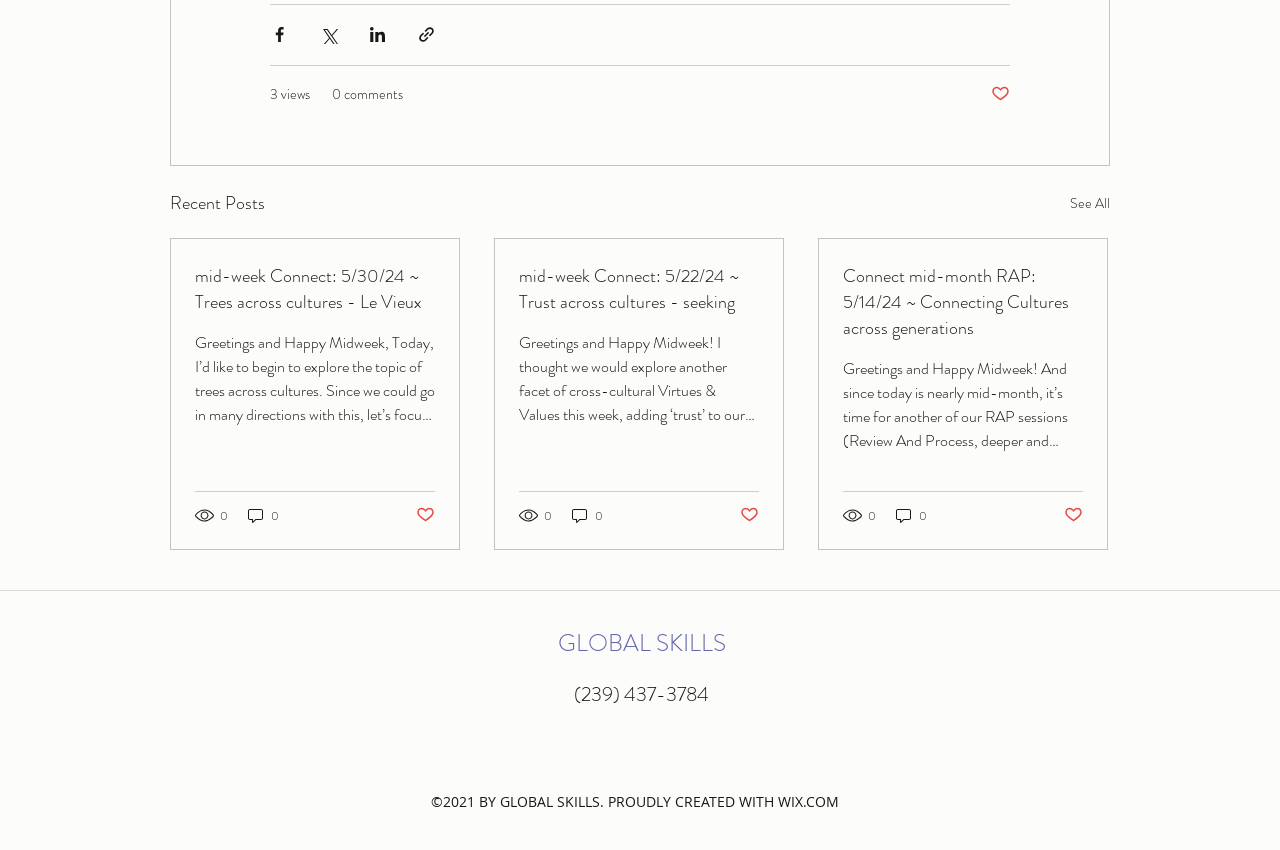Kindly determine the bounding box coordinates for the area that needs to be clicked to execute this instruction: "View recent posts".

[0.133, 0.222, 0.207, 0.256]